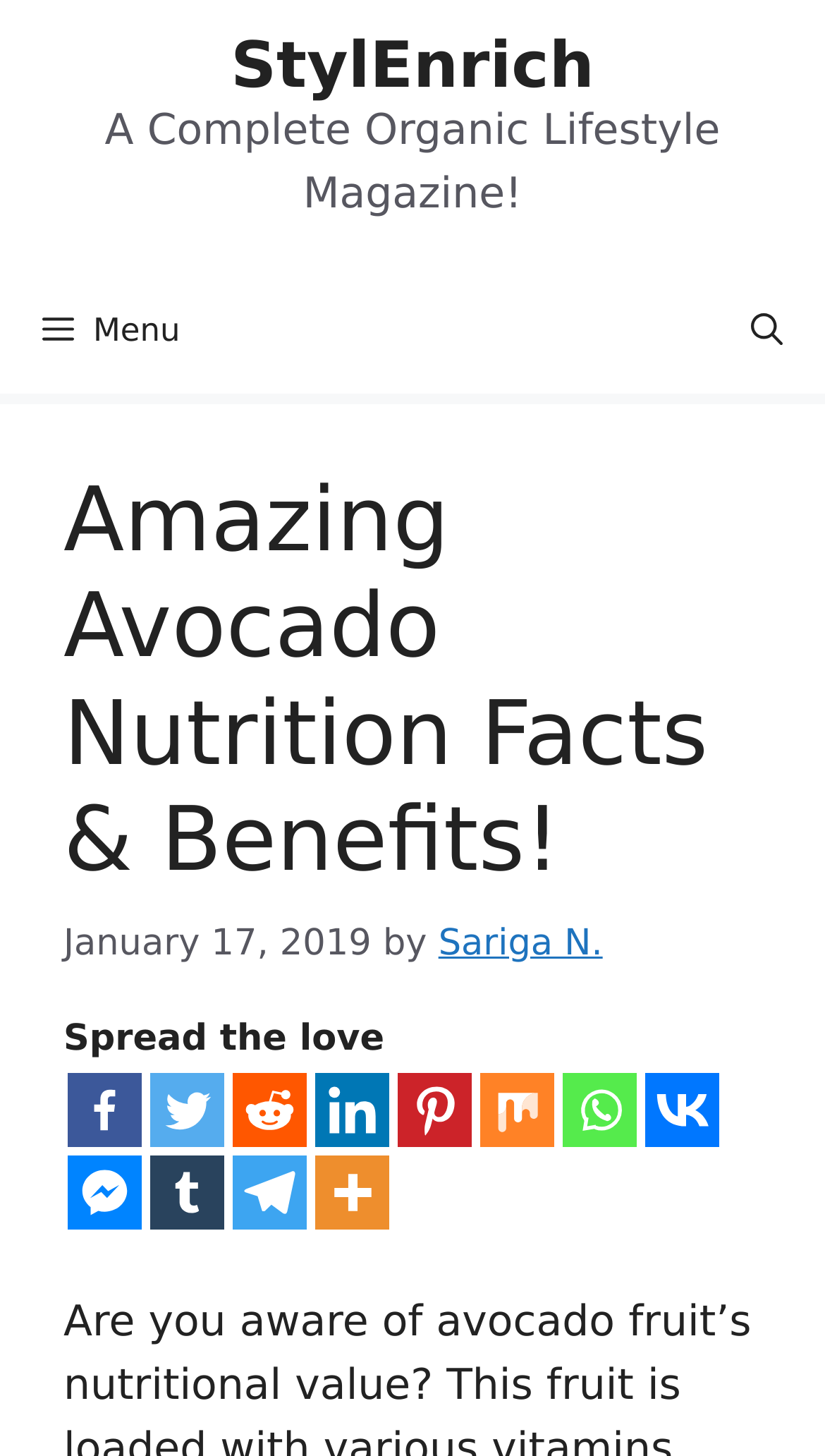Please identify the bounding box coordinates of the element's region that needs to be clicked to fulfill the following instruction: "Visit StylEnrich website". The bounding box coordinates should consist of four float numbers between 0 and 1, i.e., [left, top, right, bottom].

[0.28, 0.02, 0.72, 0.071]